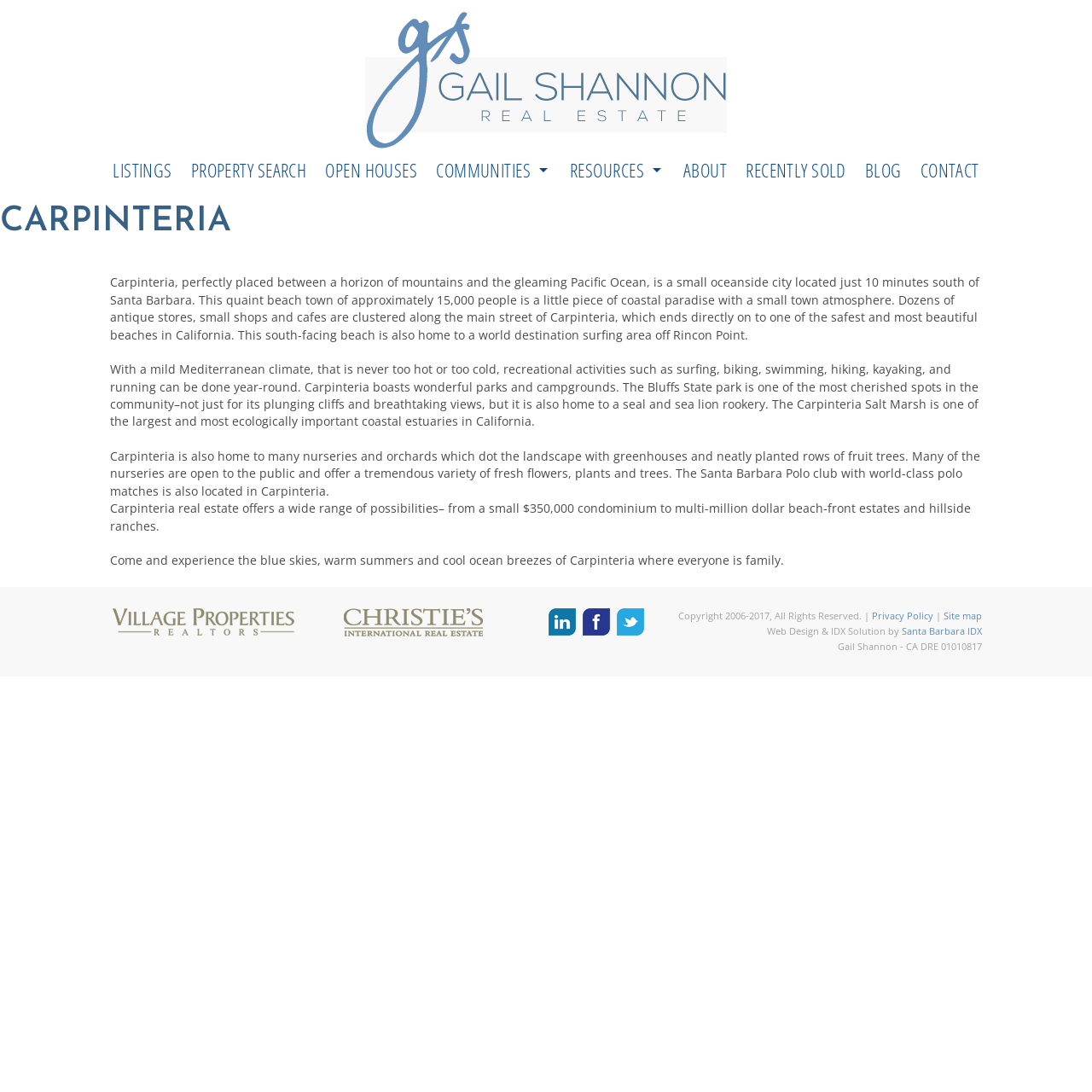Given the description "Real Estate Related Vendors", provide the bounding box coordinates of the corresponding UI element.

[0.513, 0.167, 0.617, 0.195]